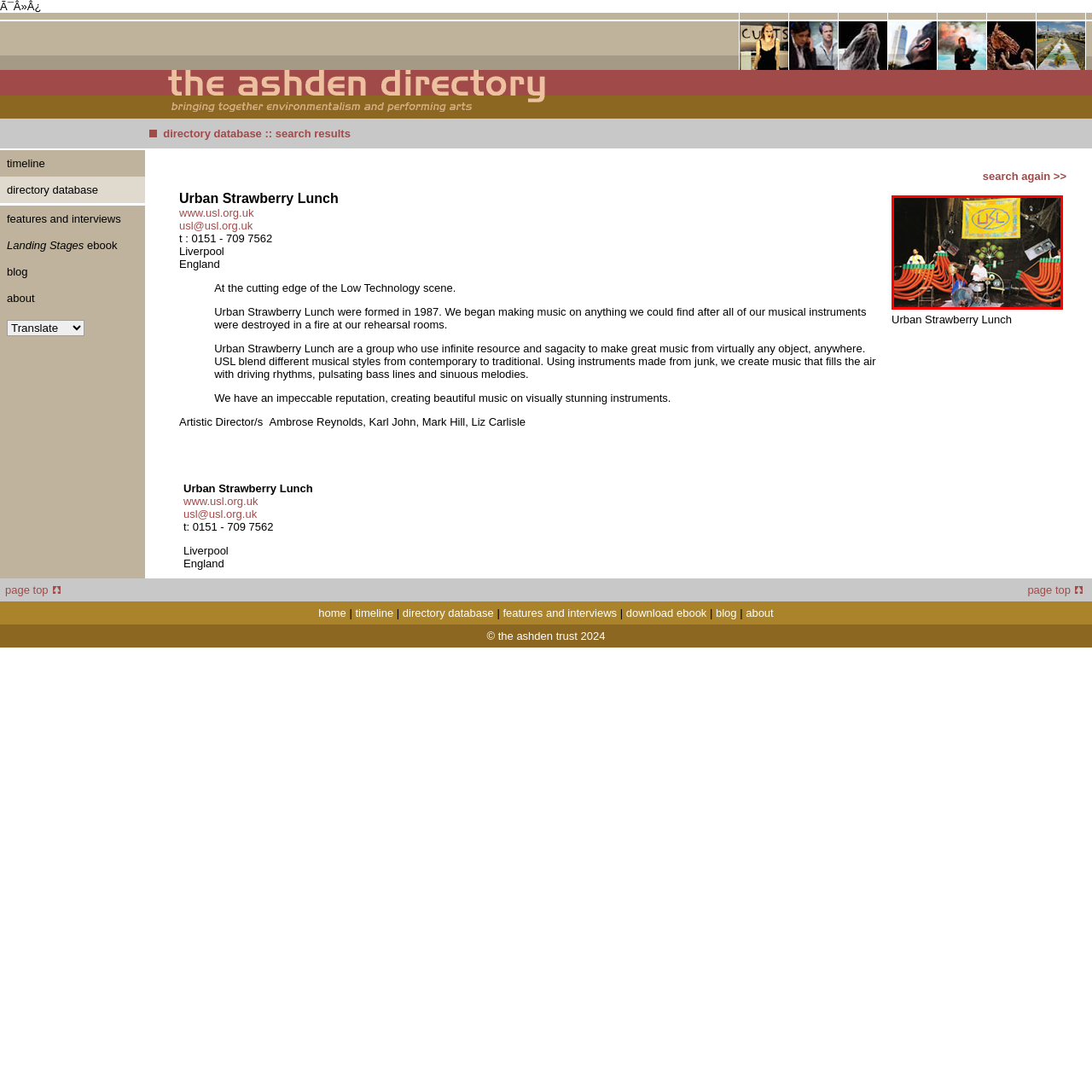Observe the image within the red bounding box carefully and provide an extensive answer to the following question using the visual cues: What is the purpose of the oversized artistic representations of musical instruments?

The purpose of the oversized artistic representations of musical instruments is to provide a creative take on sound production because the caption suggests that they are made of colorful tubing, which is an unconventional material for musical instruments. This implies that the instruments are not only functional but also visually striking and contribute to the overall aesthetic of the performance.